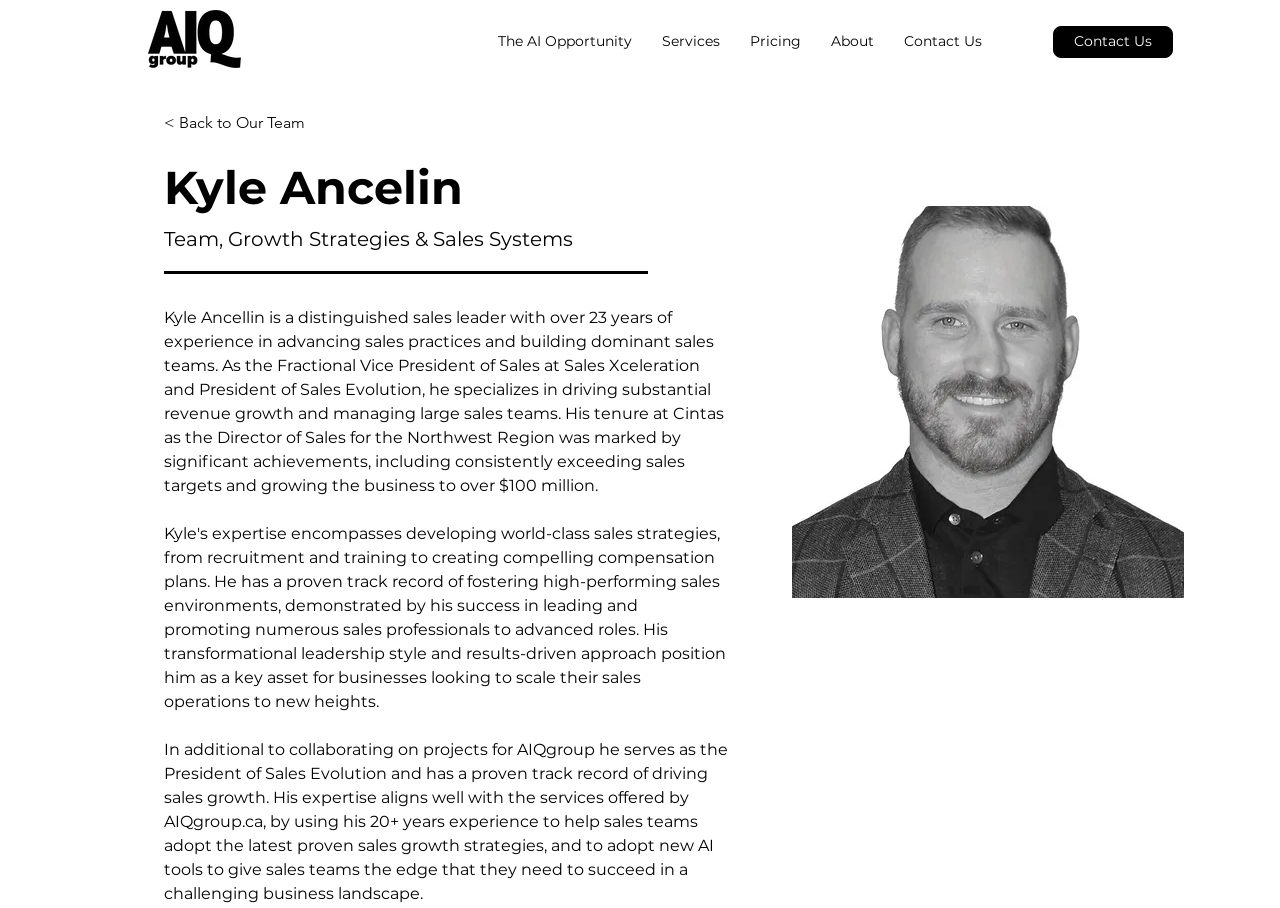Please identify the bounding box coordinates of the region to click in order to complete the given instruction: "Go to The AI Opportunity page". The coordinates should be four float numbers between 0 and 1, i.e., [left, top, right, bottom].

[0.377, 0.031, 0.505, 0.061]